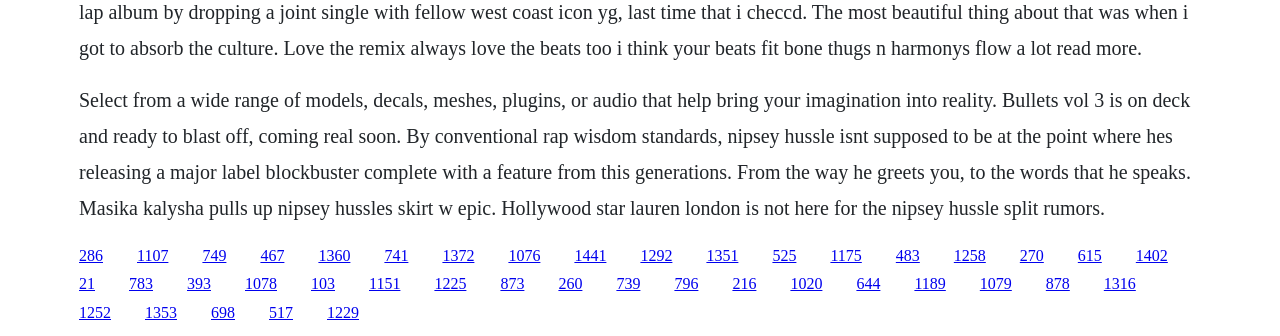Determine the bounding box coordinates of the region to click in order to accomplish the following instruction: "Click on the link 'Hollywood star lauren london is not here for the nipsey hussle split rumors'". Provide the coordinates as four float numbers between 0 and 1, specifically [left, top, right, bottom].

[0.062, 0.264, 0.93, 0.651]